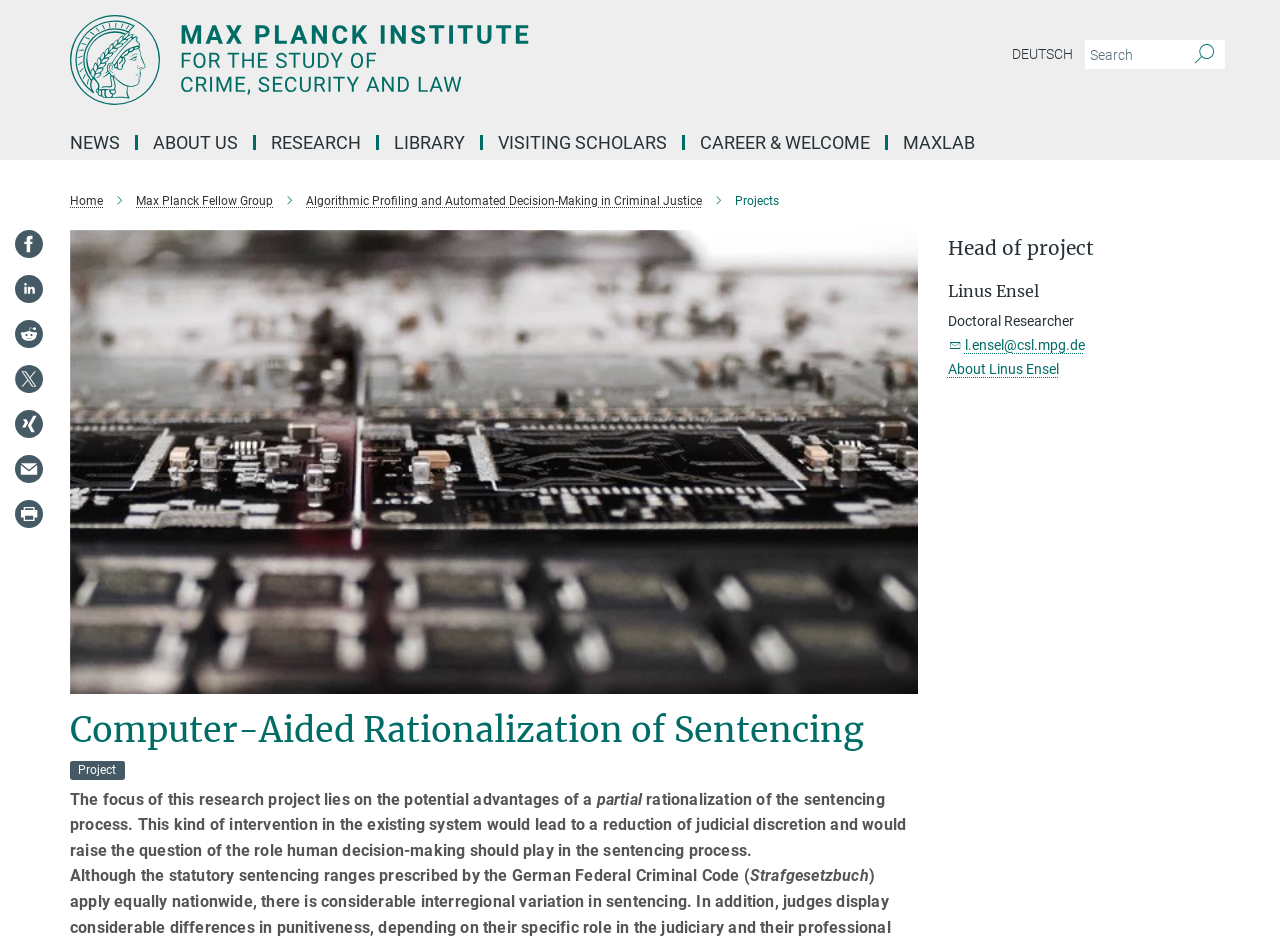Can you specify the bounding box coordinates of the area that needs to be clicked to fulfill the following instruction: "visit NEWS page"?

[0.043, 0.144, 0.108, 0.16]